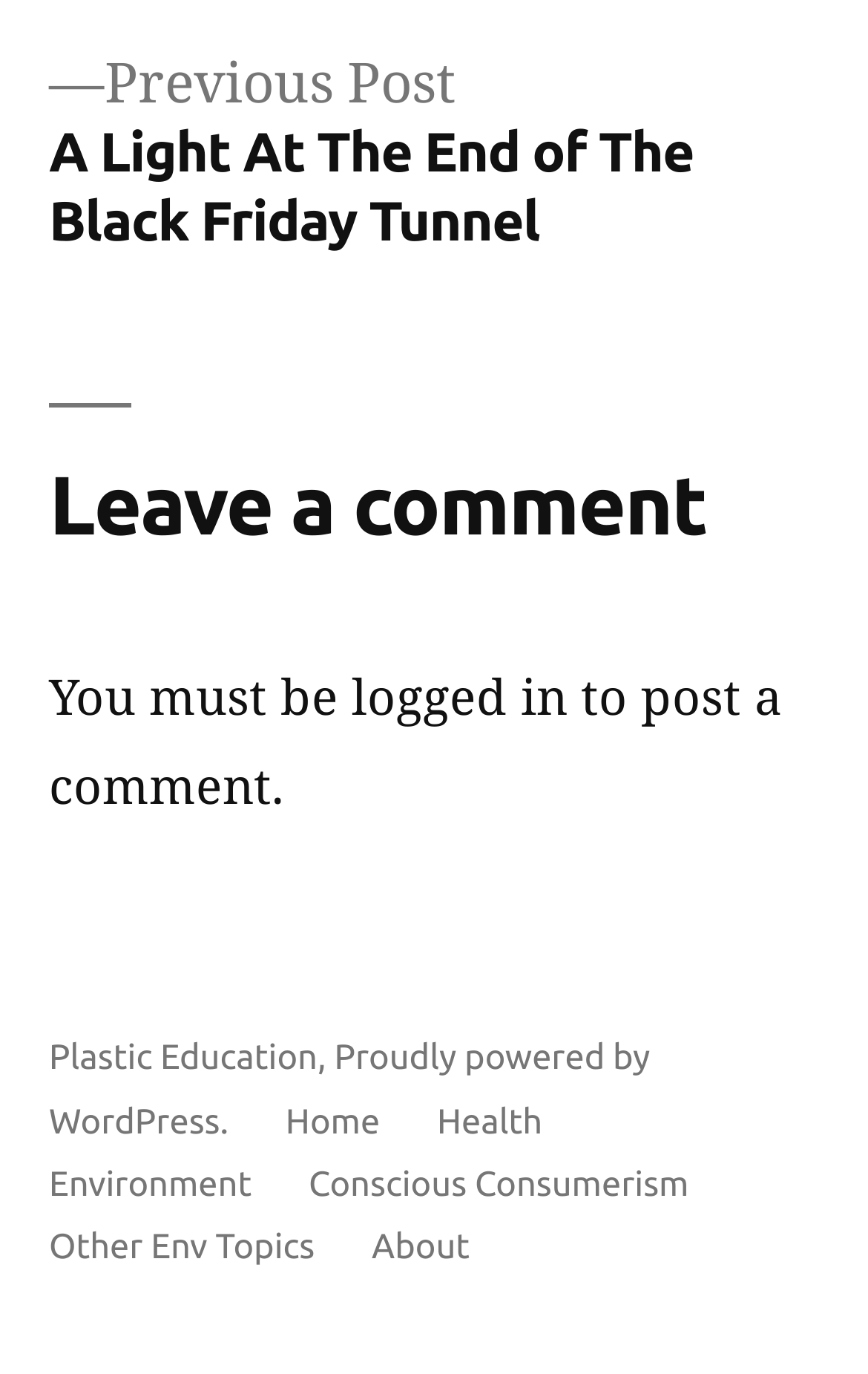Provide a one-word or short-phrase response to the question:
What platform is the website powered by?

WordPress